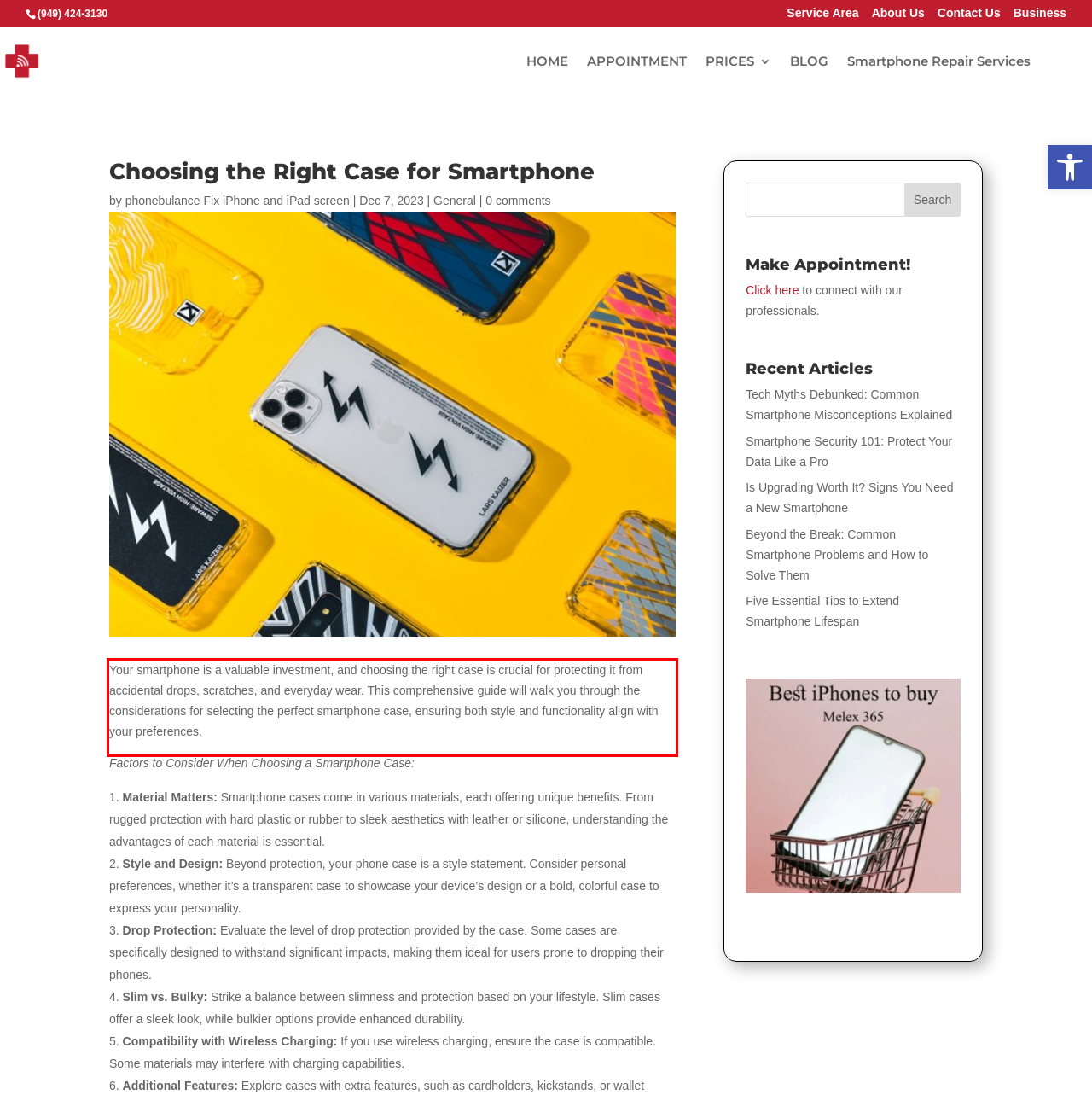With the given screenshot of a webpage, locate the red rectangle bounding box and extract the text content using OCR.

Your smartphone is a valuable investment, and choosing the right case is crucial for protecting it from accidental drops, scratches, and everyday wear. This comprehensive guide will walk you through the considerations for selecting the perfect smartphone case, ensuring both style and functionality align with your preferences.